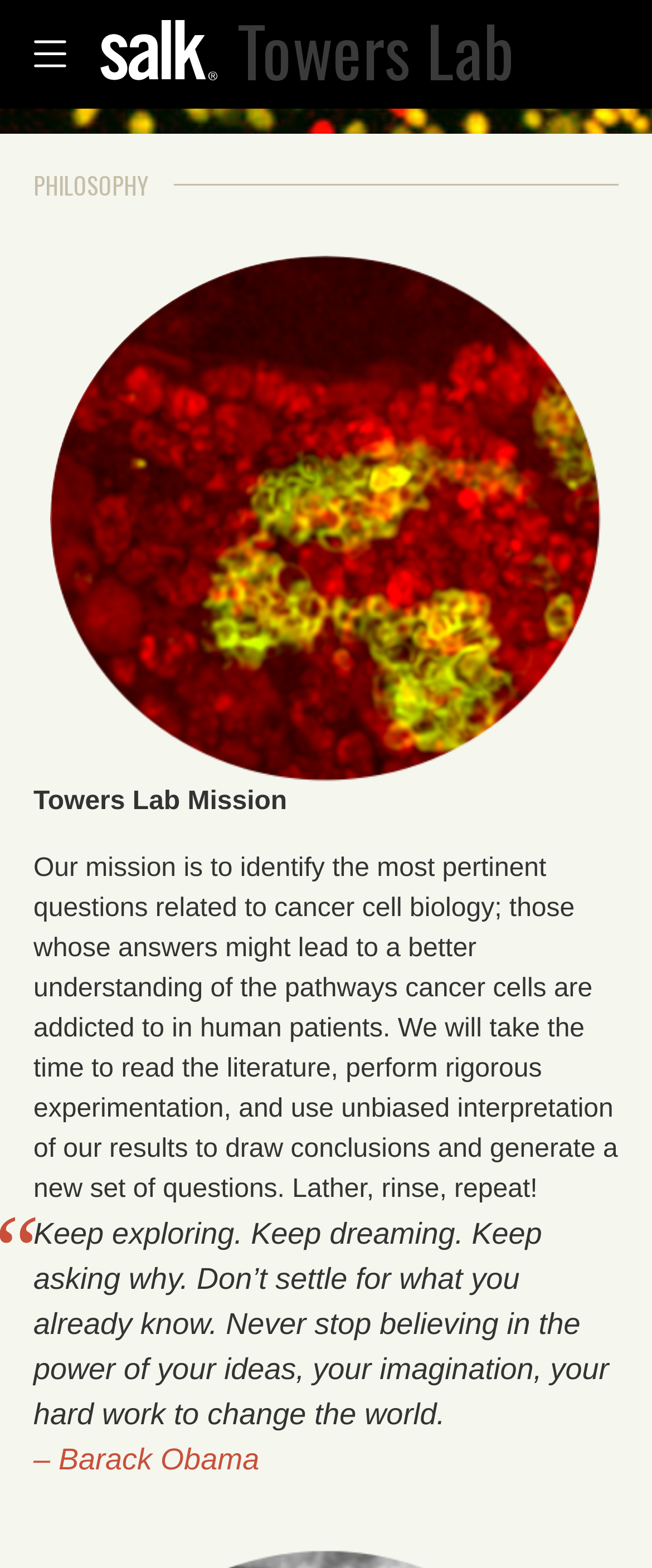Find the bounding box coordinates for the HTML element described as: "Philosophy". The coordinates should consist of four float values between 0 and 1, i.e., [left, top, right, bottom].

[0.036, 0.018, 0.118, 0.052]